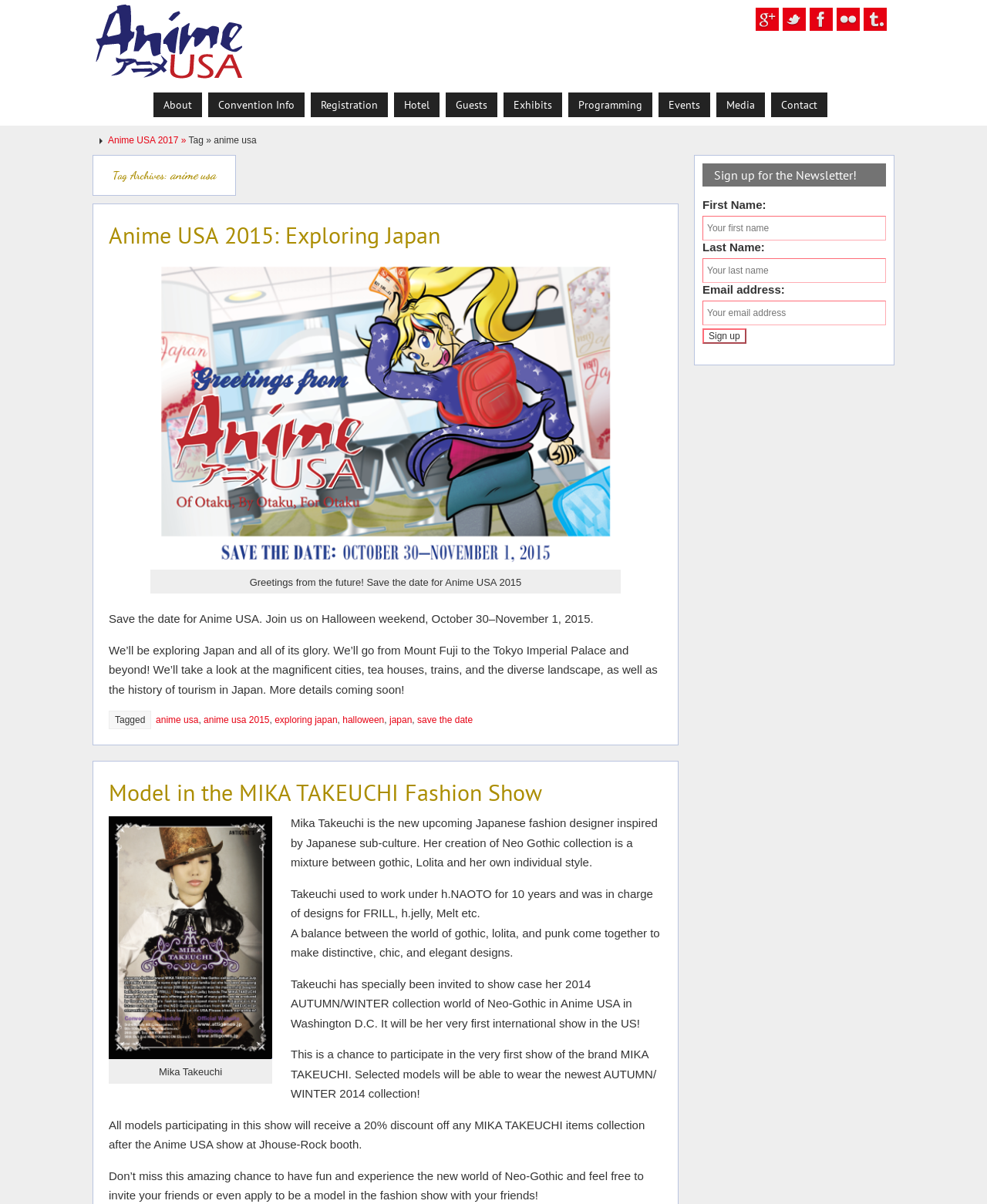Please provide a detailed answer to the question below by examining the image:
What is the name of the social media platform with a bird logo?

I found the answer by looking at the social media links at the top of the webpage. There are several links, including GooglePlus, Facebook, Flickr, Tumblr, and Twitter. The Twitter link has an image with a bird logo, which is a distinctive feature of the Twitter brand.